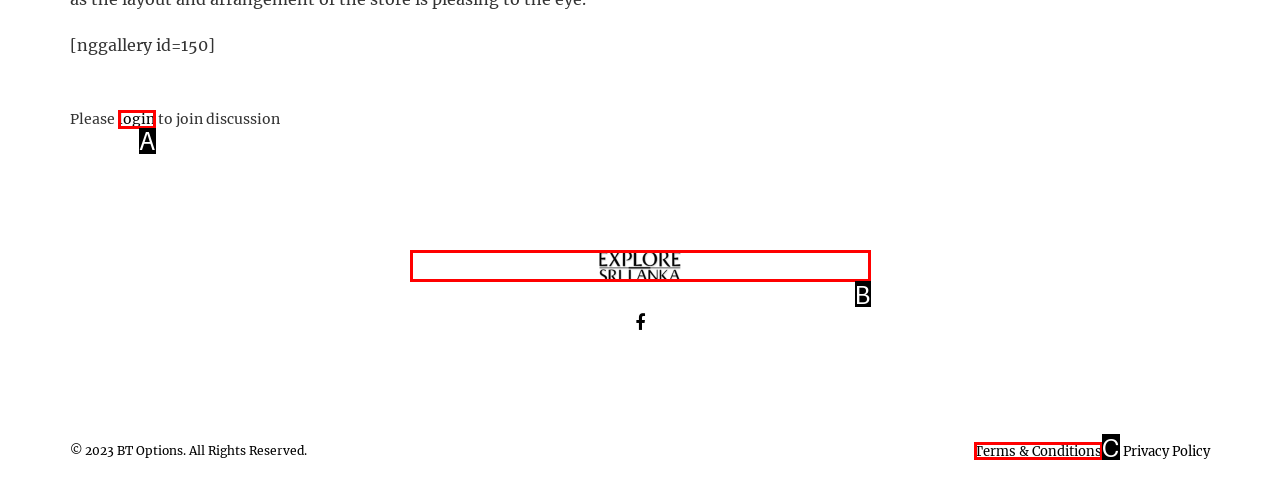Identify the UI element that corresponds to this description: alt="exlpore-sri-lanka-logo"
Respond with the letter of the correct option.

B